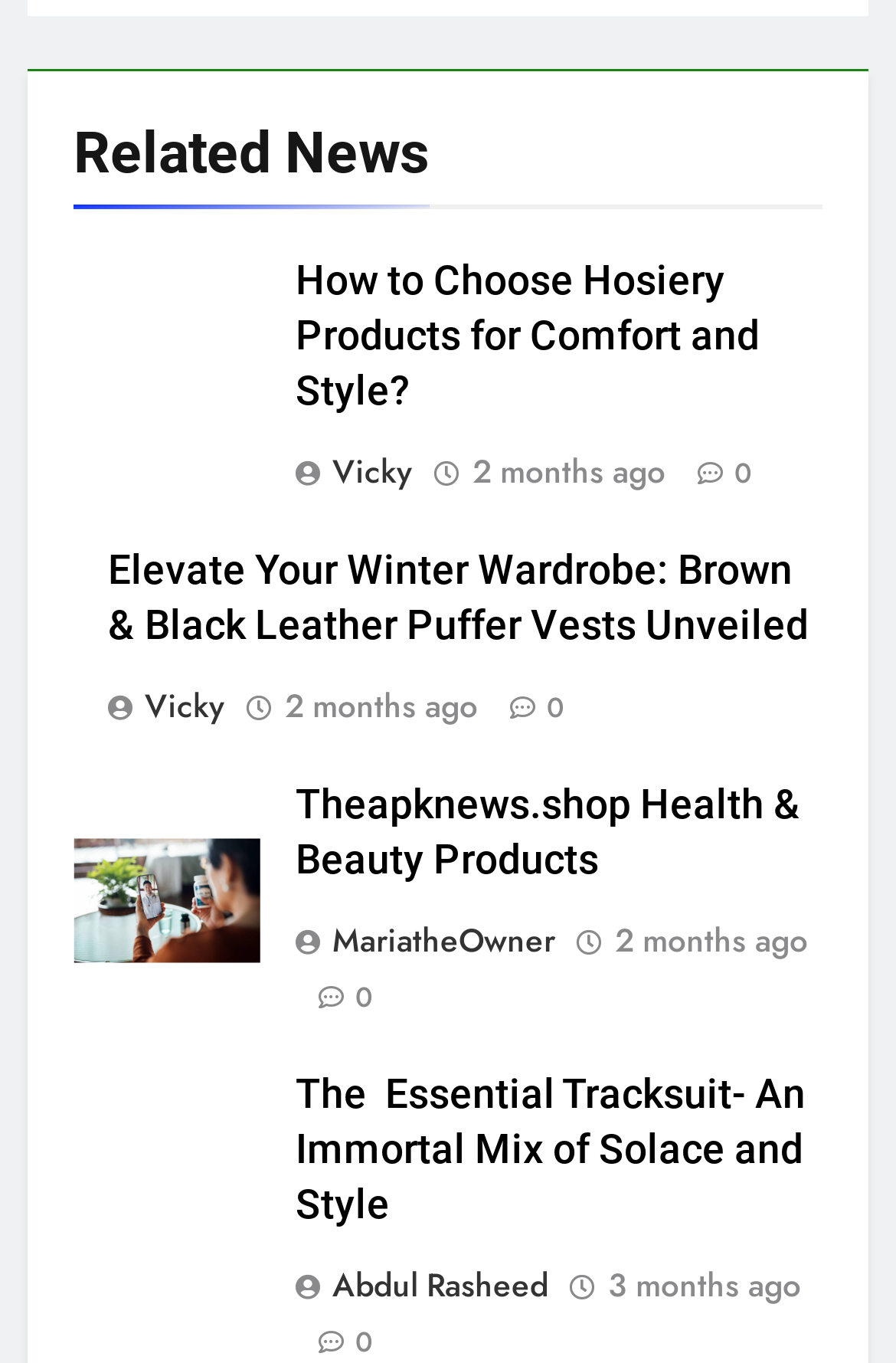Respond concisely with one word or phrase to the following query:
Who is the author of the second article?

Vicky